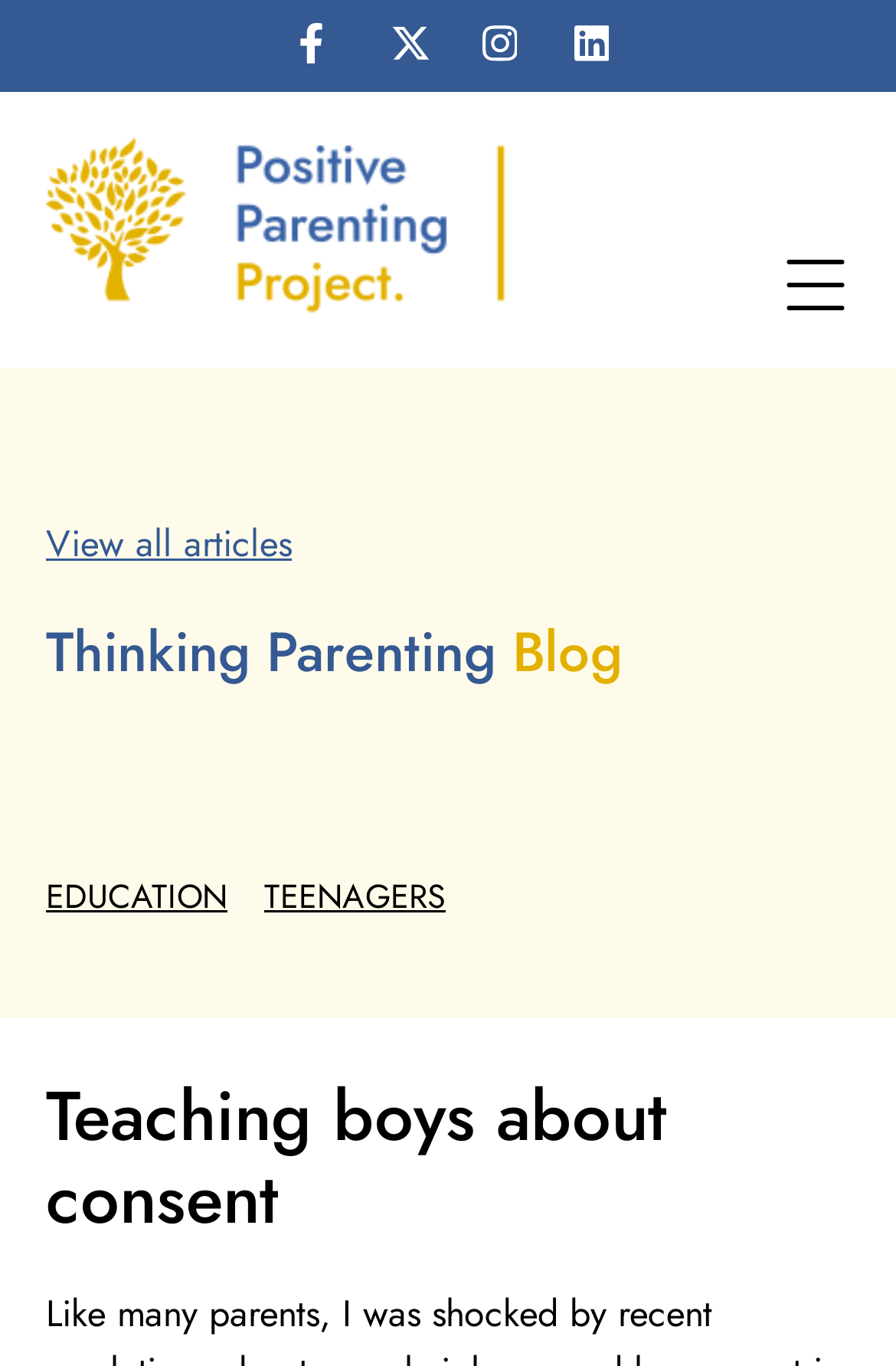Provide the bounding box coordinates of the area you need to click to execute the following instruction: "Click on the Show Menu Button".

[0.872, 0.178, 0.949, 0.235]